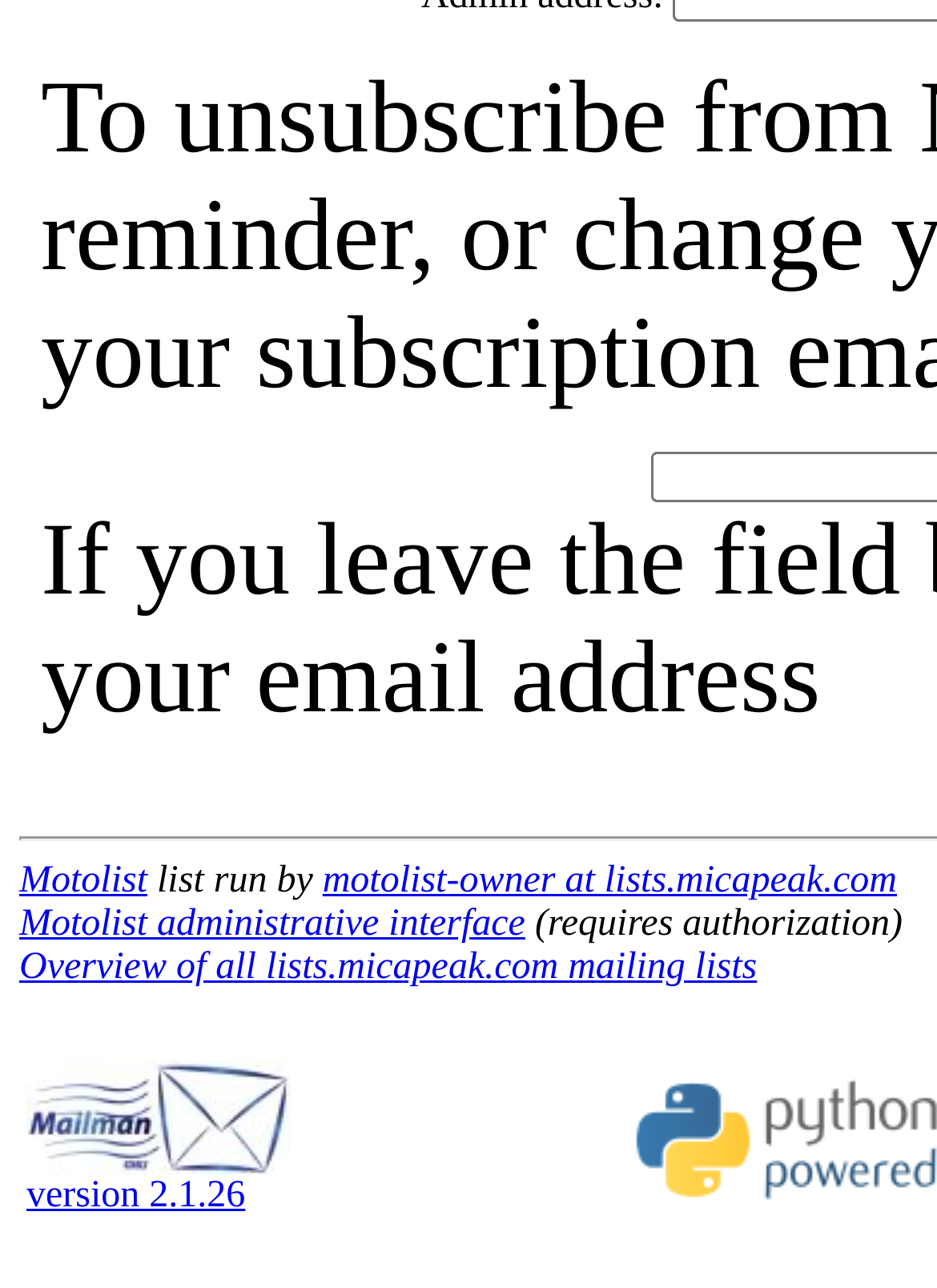How many links are there on the page?
Observe the image and answer the question with a one-word or short phrase response.

4